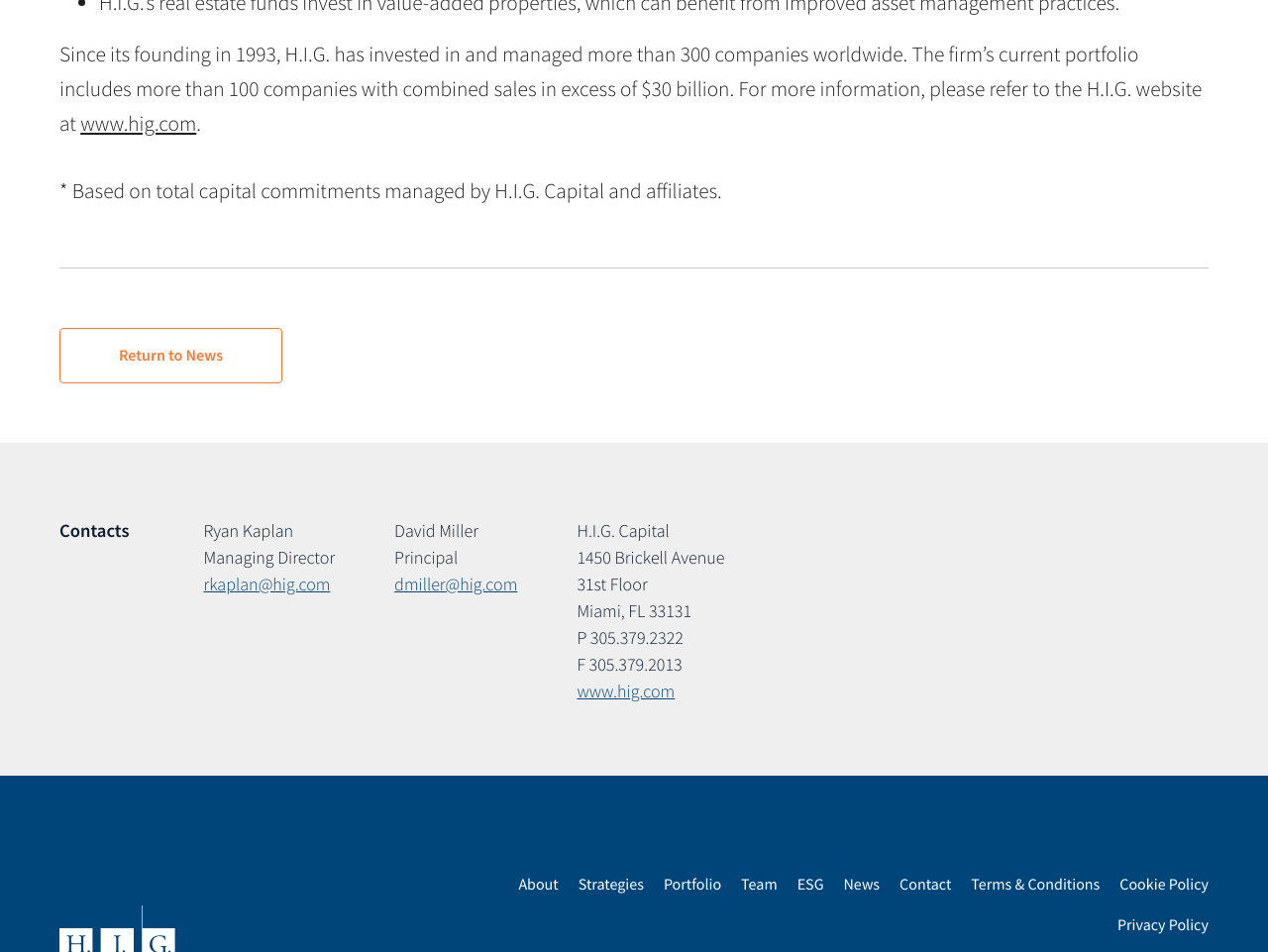Determine the bounding box coordinates of the clickable region to execute the instruction: "View ESG page". The coordinates should be four float numbers between 0 and 1, denoted as [left, top, right, bottom].

[0.629, 0.919, 0.65, 0.946]